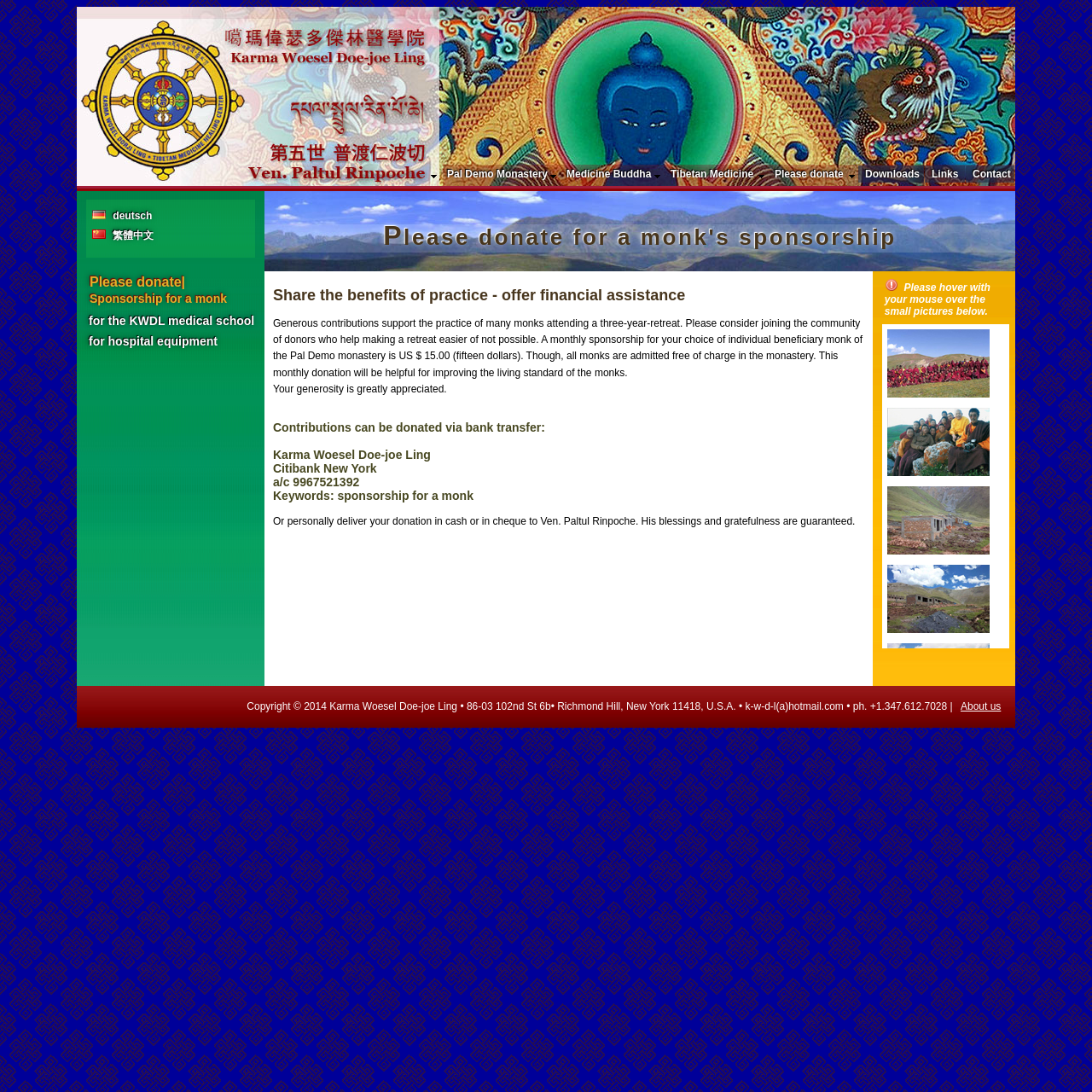Given the element description, predict the bounding box coordinates in the format (top-left x, top-left y, bottom-right x, bottom-right y), using floating point numbers between 0 and 1: for hospital equipment

[0.081, 0.303, 0.234, 0.322]